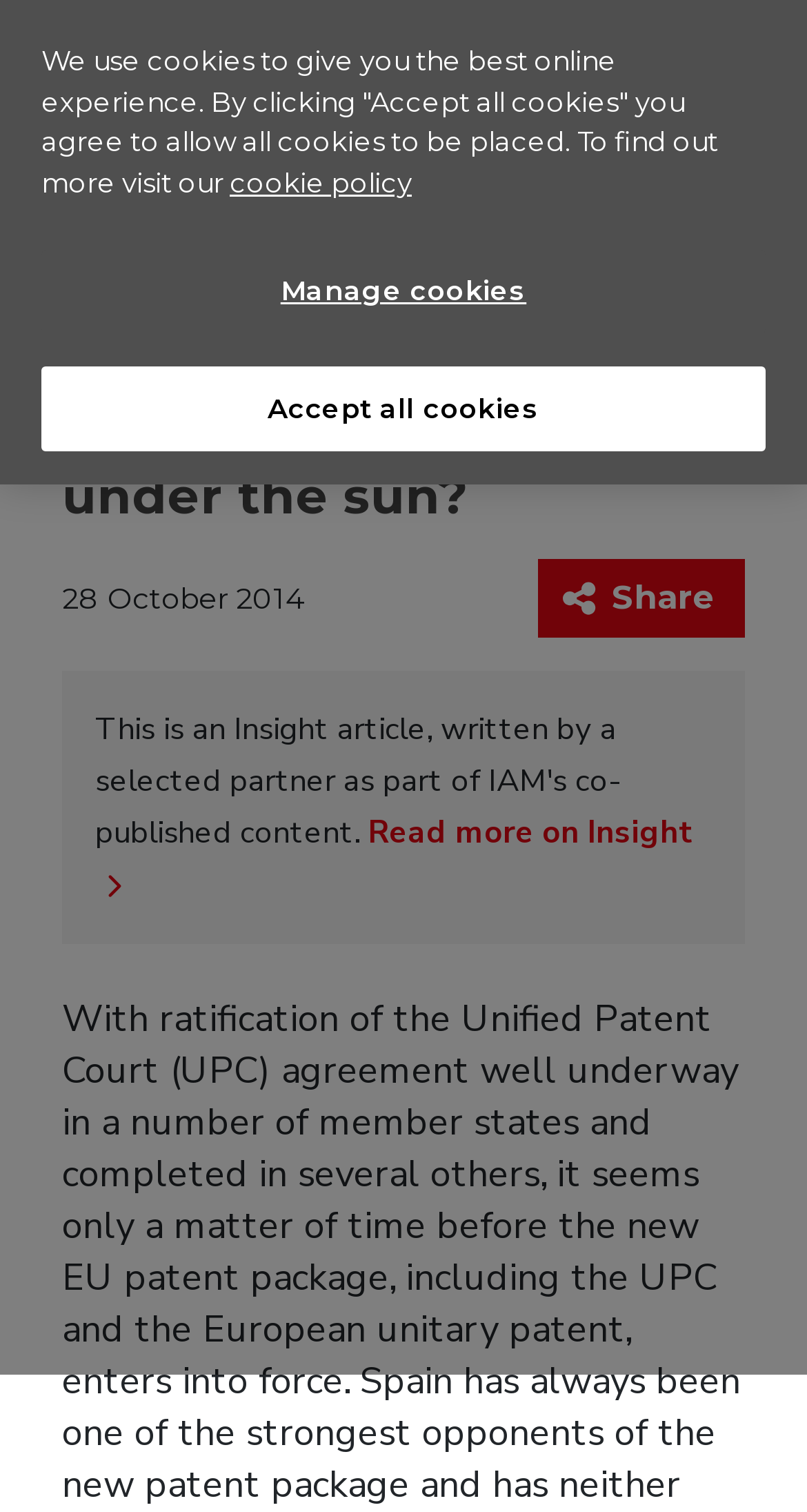Give an in-depth explanation of the webpage layout and content.

The webpage appears to be an article page from IAM, a unique intelligence service that treats IP as a business asset and tool. At the top left corner, there is a button with a hamburger menu icon ☰. Next to it, on the top center, is the IAM logo, which is an image. 

Below the logo, there are three links: "Home", "Global Guides", and a longer link "IAM Yearbook 2015 – Building IP value in the 21st century". These links are positioned horizontally, with "Home" on the left and the yearbook link on the right.

The main content of the page is an article titled "Beyond the unitary patent: nothing new under the sun?", which is also a heading. The title is positioned near the top center of the page. Below the title, there is a static text with the same title, followed by the date "28 October 2014". 

On the right side of the page, near the top, there is a "Share" button with an image. Below the article title, there is a link "Read more on Insight". 

At the bottom of the page, there is a dialog box with a message about cookies. The message explains that the website uses cookies and provides options to manage or accept all cookies. There are two buttons, "Manage cookies" and "Accept all cookies", and a link to the cookie policy.